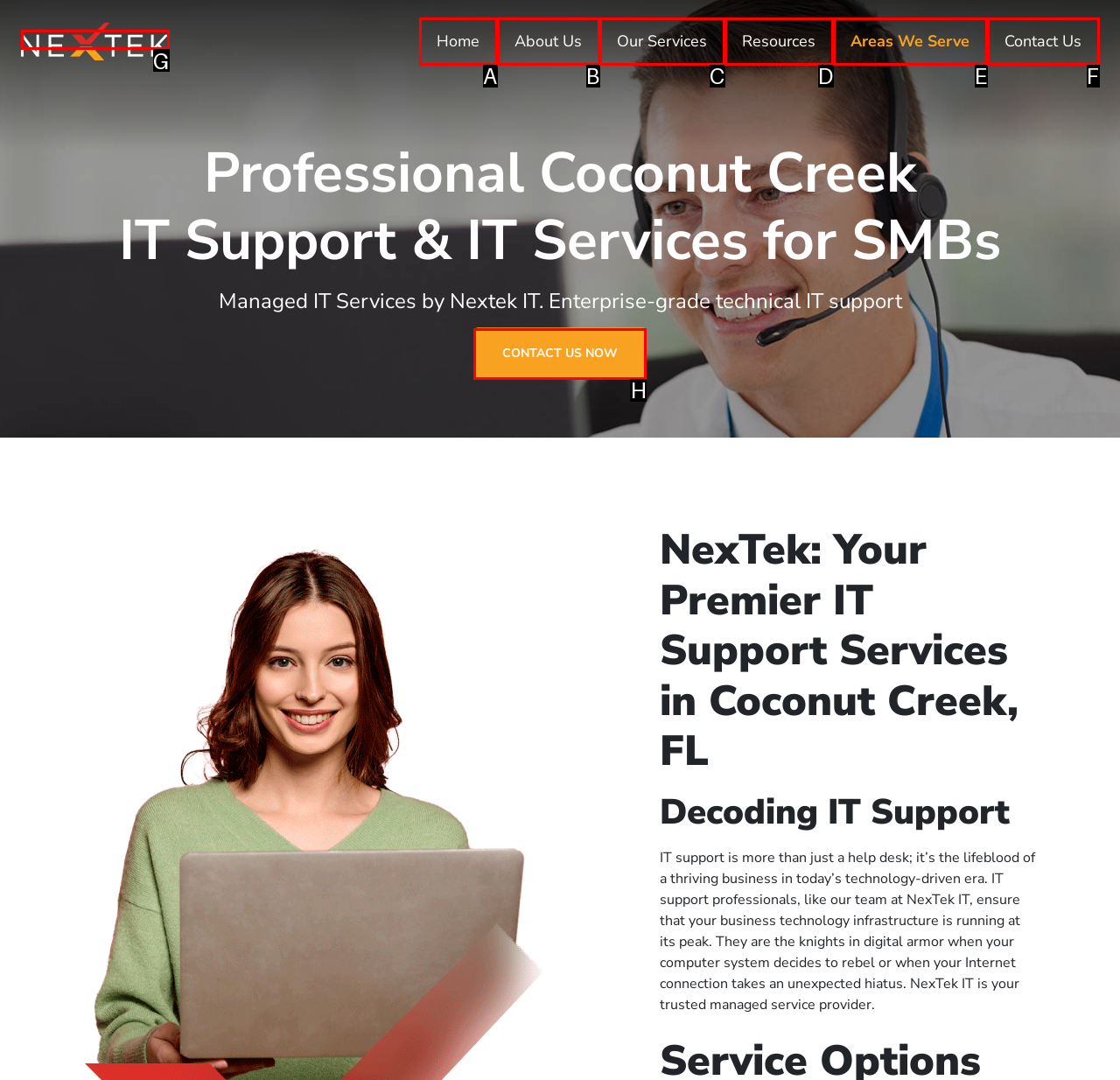Choose the letter that corresponds to the correct button to accomplish the task: Contact Us Now
Reply with the letter of the correct selection only.

H